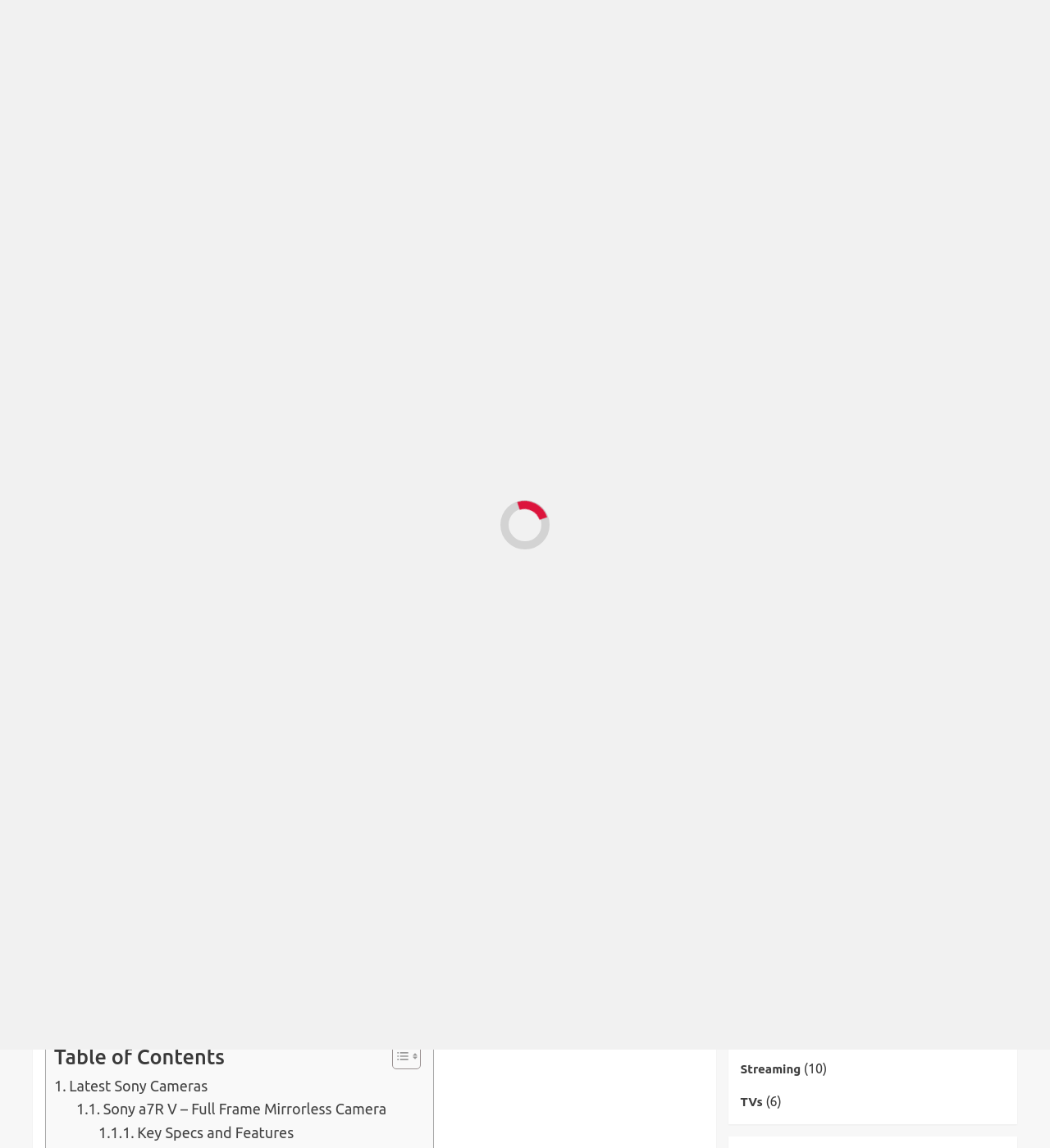Generate the title text from the webpage.

Find the Perfect Sony Camera for Your Needs from This Cutting-Edge Lineup